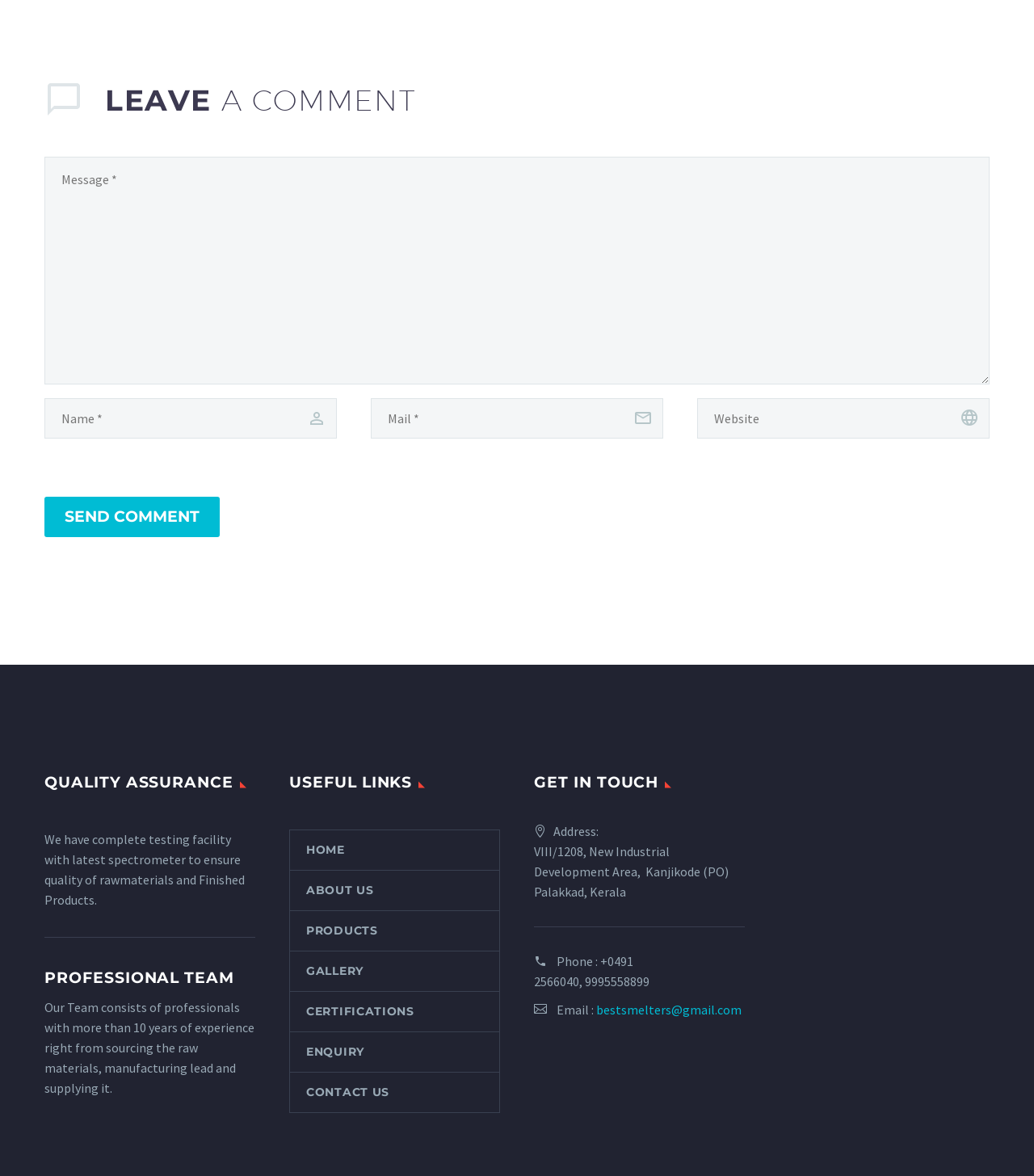Use a single word or phrase to answer the following:
What is the purpose of the comment section?

To leave a comment